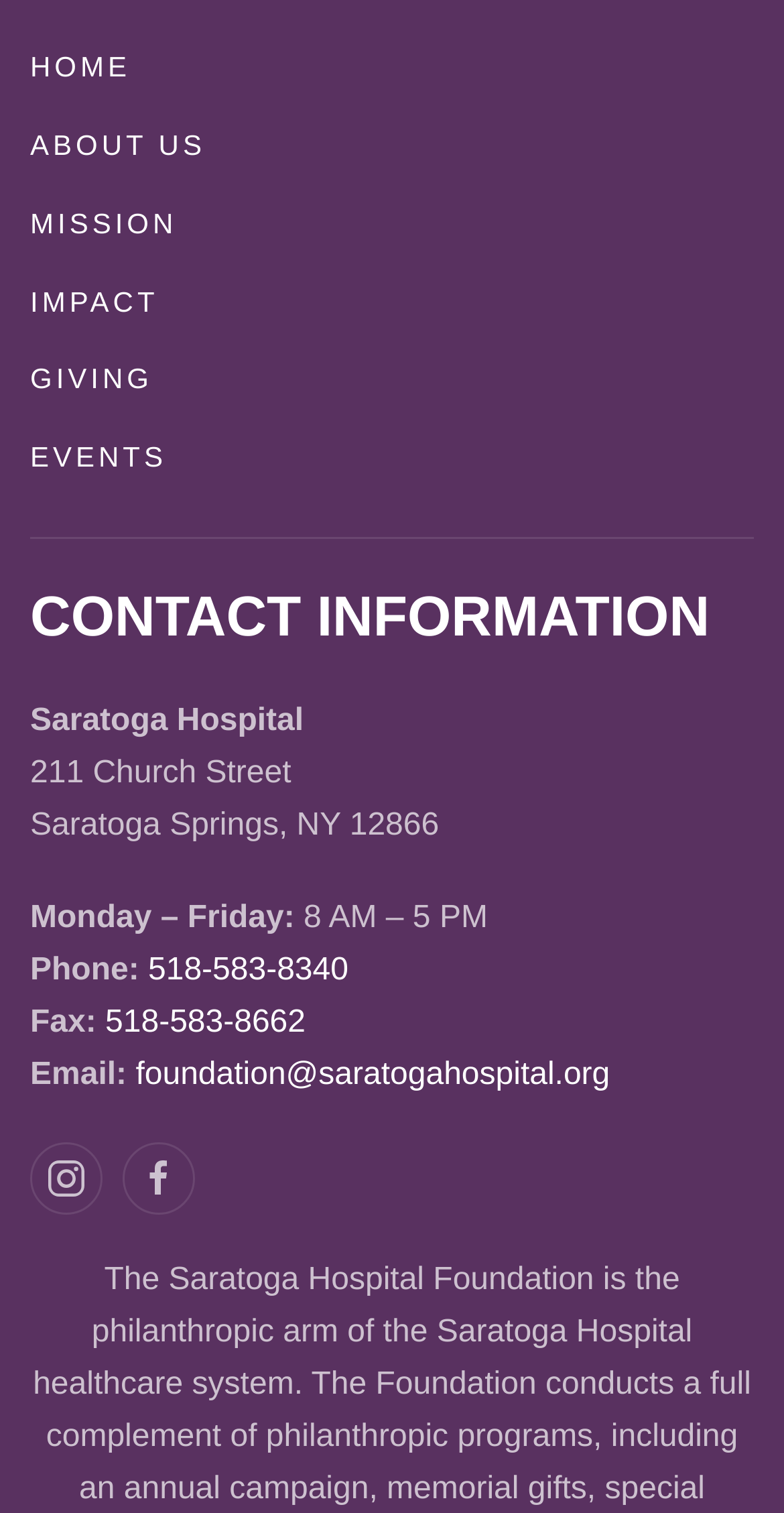Please answer the following question as detailed as possible based on the image: 
What is the name of the hospital?

The name of the hospital can be found in the contact information section, where it is written as 'Saratoga Hospital' in a static text element.